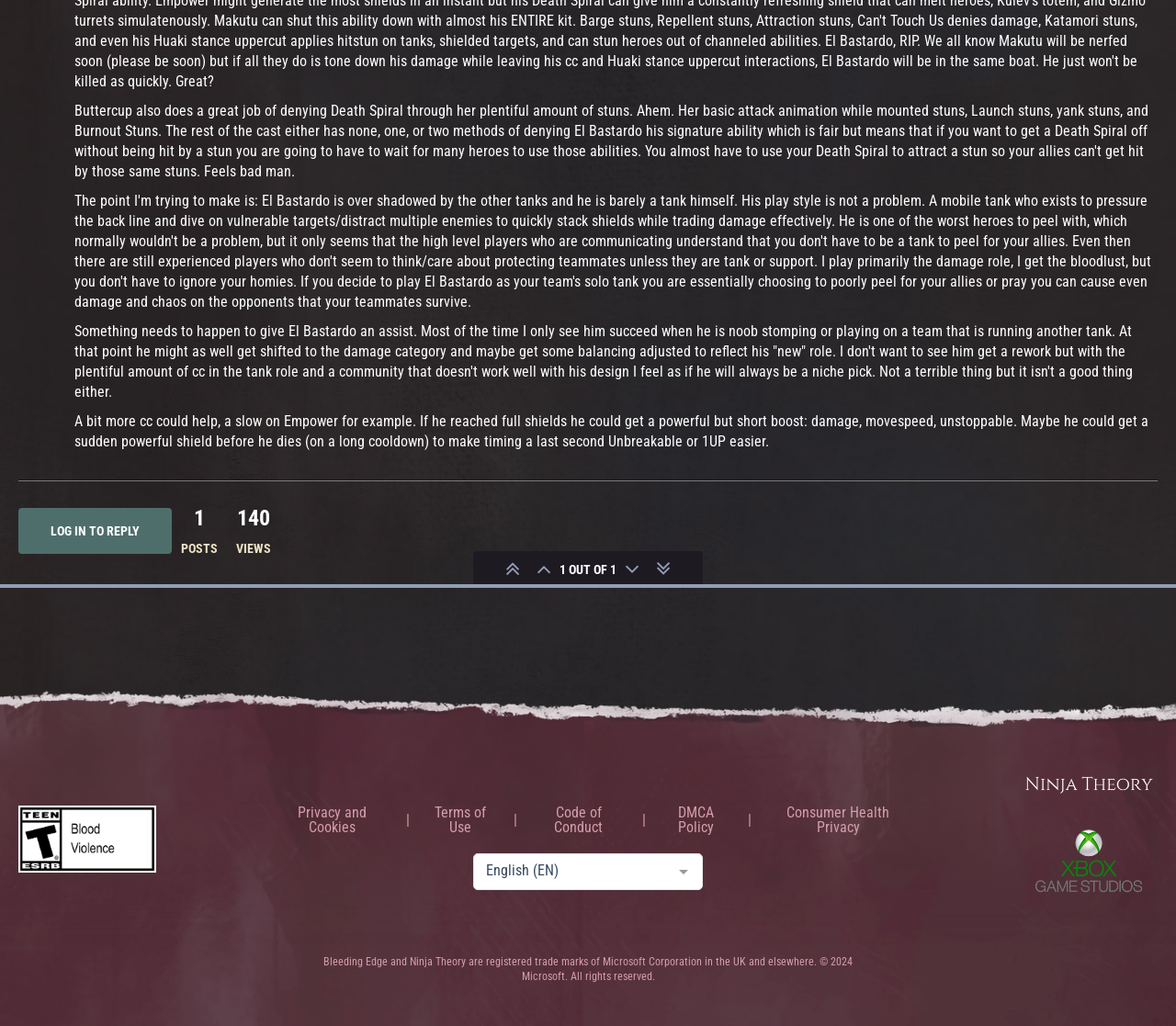Specify the bounding box coordinates (top-left x, top-left y, bottom-right x, bottom-right y) of the UI element in the screenshot that matches this description: Mission Statement

None